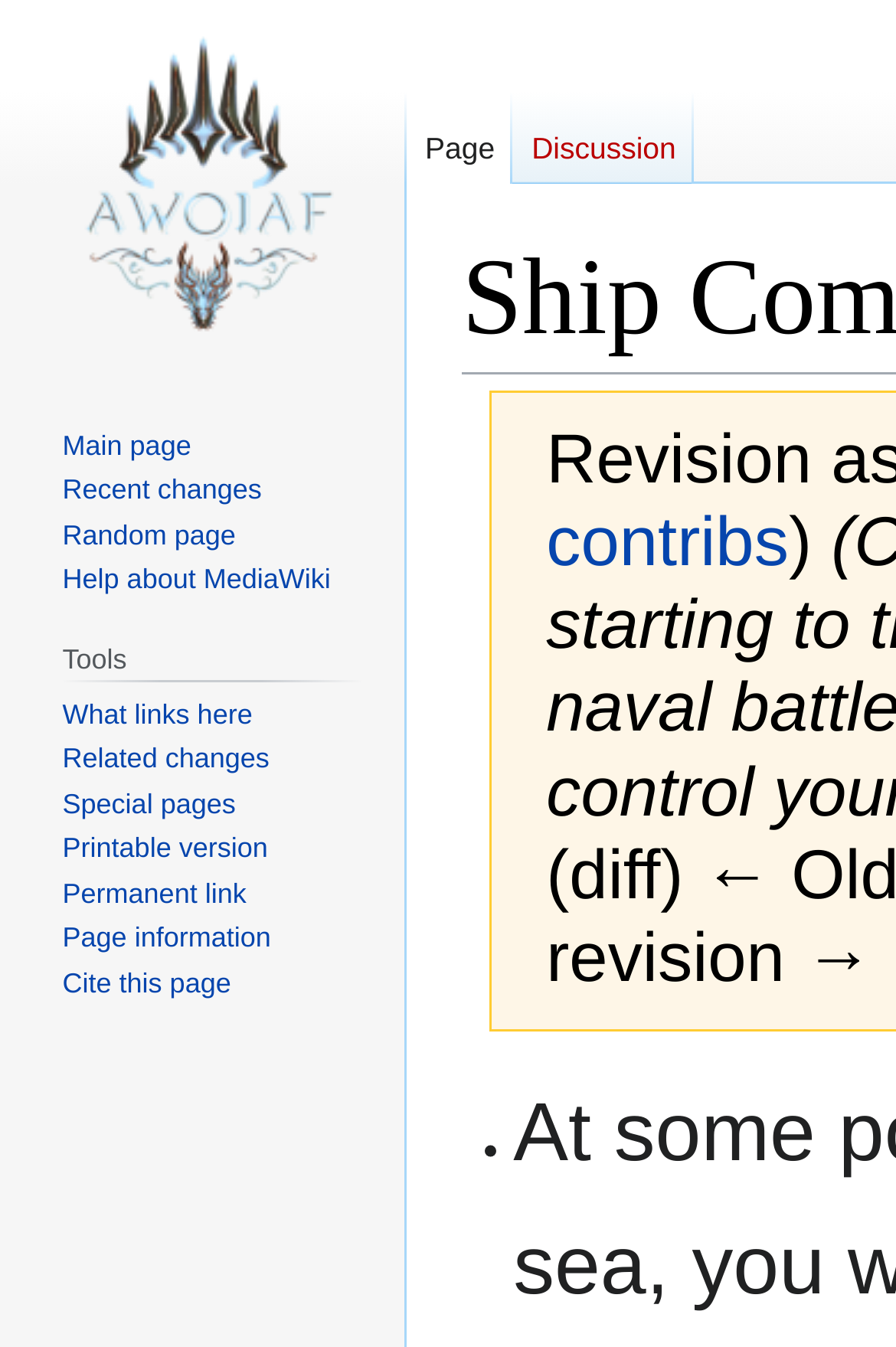Find the bounding box coordinates of the element's region that should be clicked in order to follow the given instruction: "Visit the main page". The coordinates should consist of four float numbers between 0 and 1, i.e., [left, top, right, bottom].

[0.021, 0.0, 0.431, 0.273]